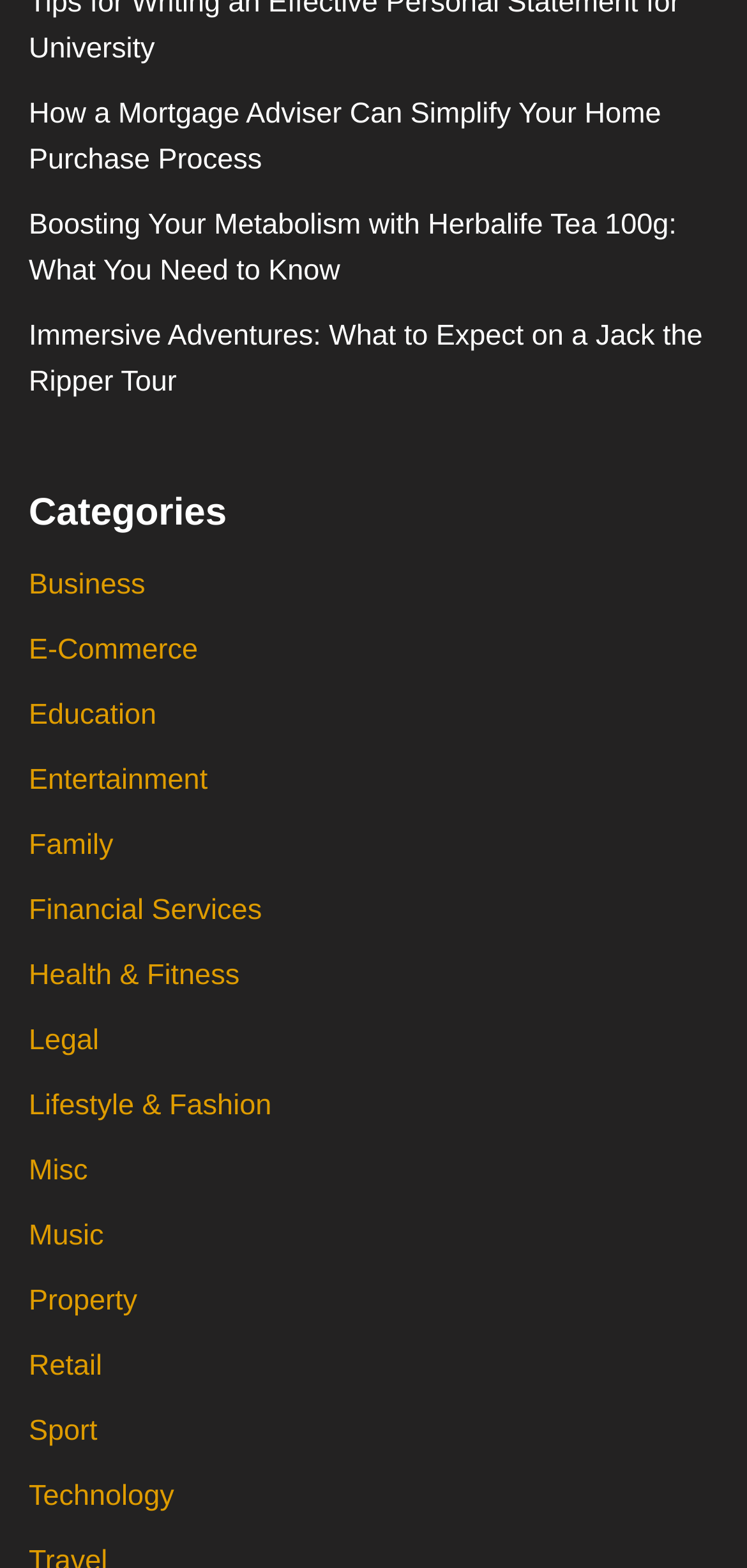Please indicate the bounding box coordinates of the element's region to be clicked to achieve the instruction: "Call the phone number". Provide the coordinates as four float numbers between 0 and 1, i.e., [left, top, right, bottom].

None